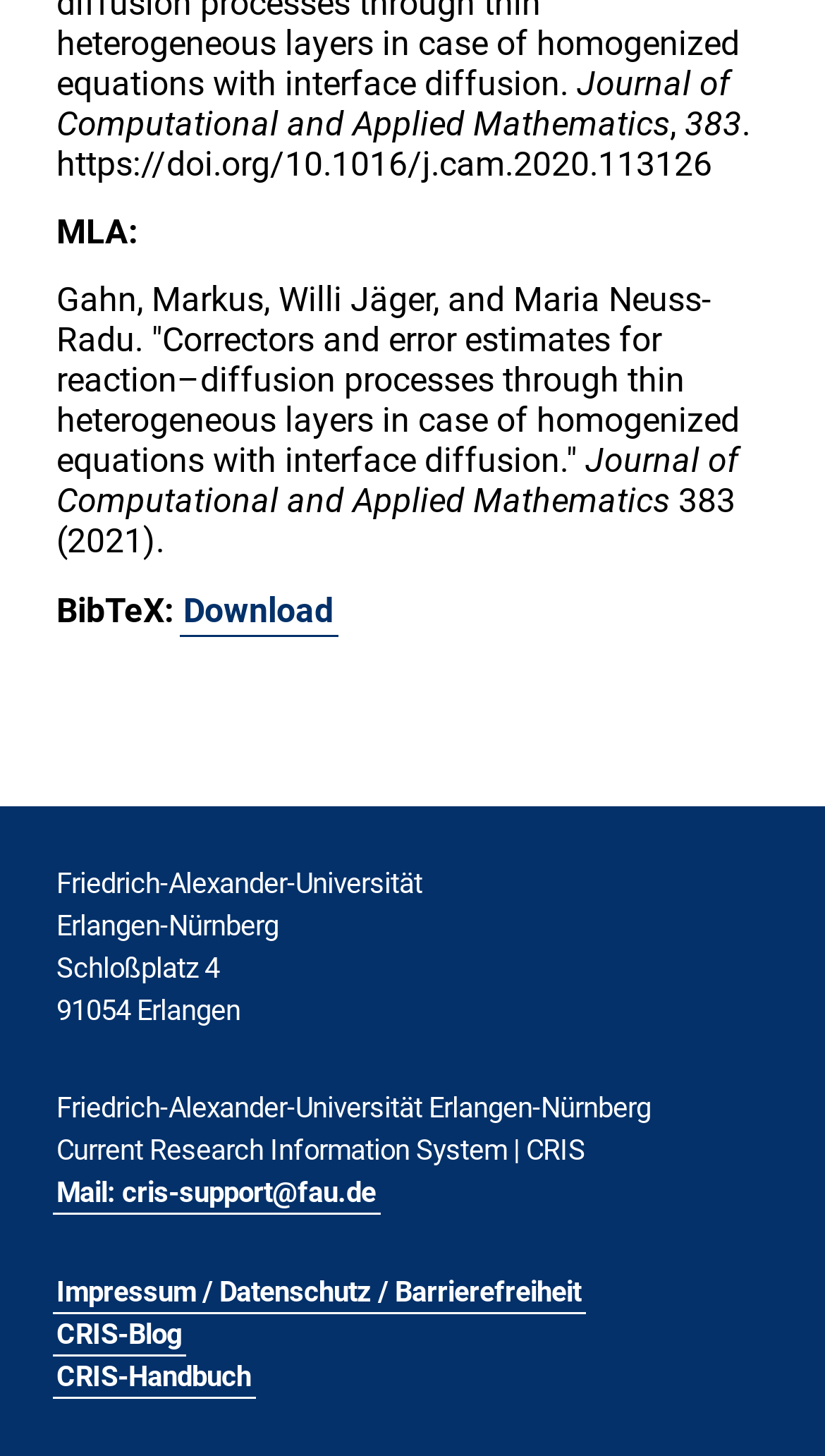What is the title of the journal?
Provide a short answer using one word or a brief phrase based on the image.

Journal of Computational and Applied Mathematics